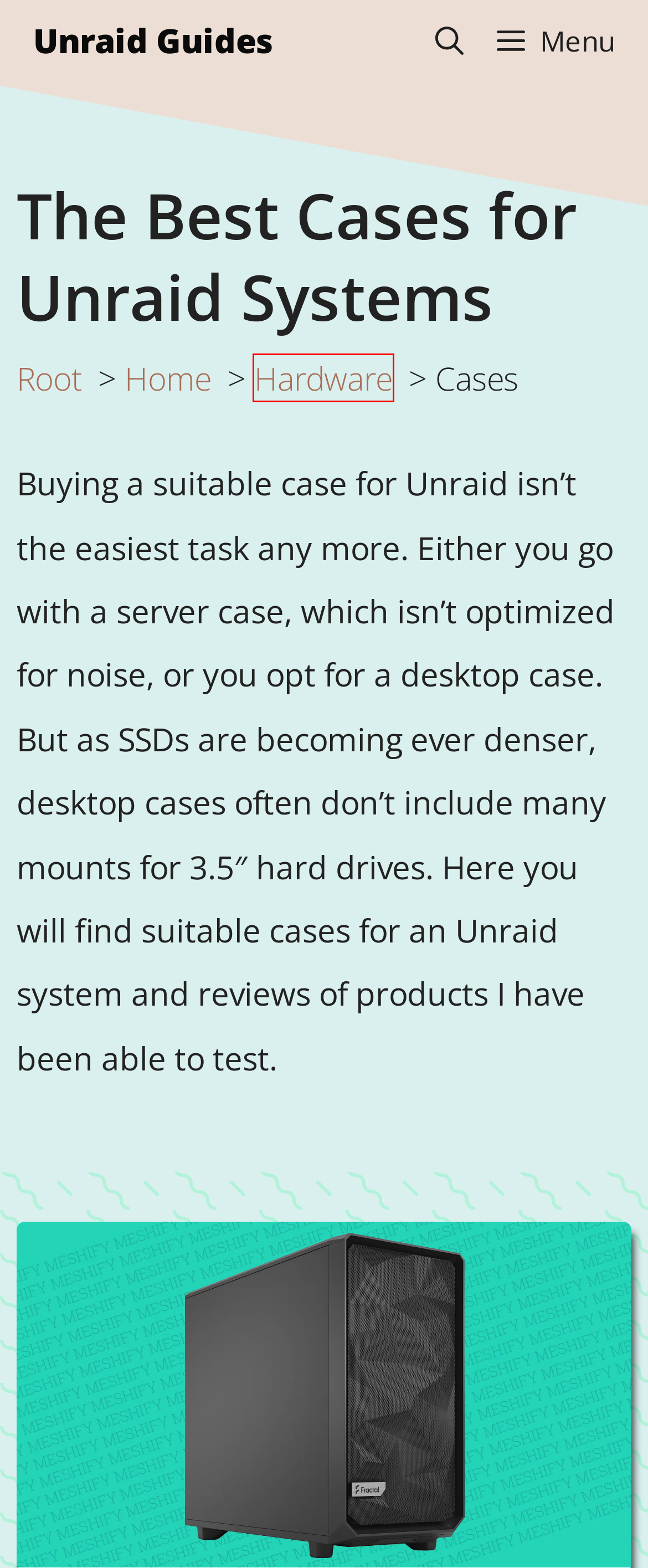Given a screenshot of a webpage with a red bounding box around a UI element, please identify the most appropriate webpage description that matches the new webpage after you click on the element. Here are the candidates:
A. Contact Unraid Guides | Unraid Guides
B. Beginner’s guide  | Unraid Guides
C. Unraid Guides: The Ultimate Home NAS Solution
D. Fractal Design Meshify 2 XL might be the best Unraid case
E. Disclosure policy | Unraid Guides
F. Hardware: Only the best for Unraid
G. Privacy Policy for Unraid Guides
H. Comparisons: Unraid vs the Rest

F